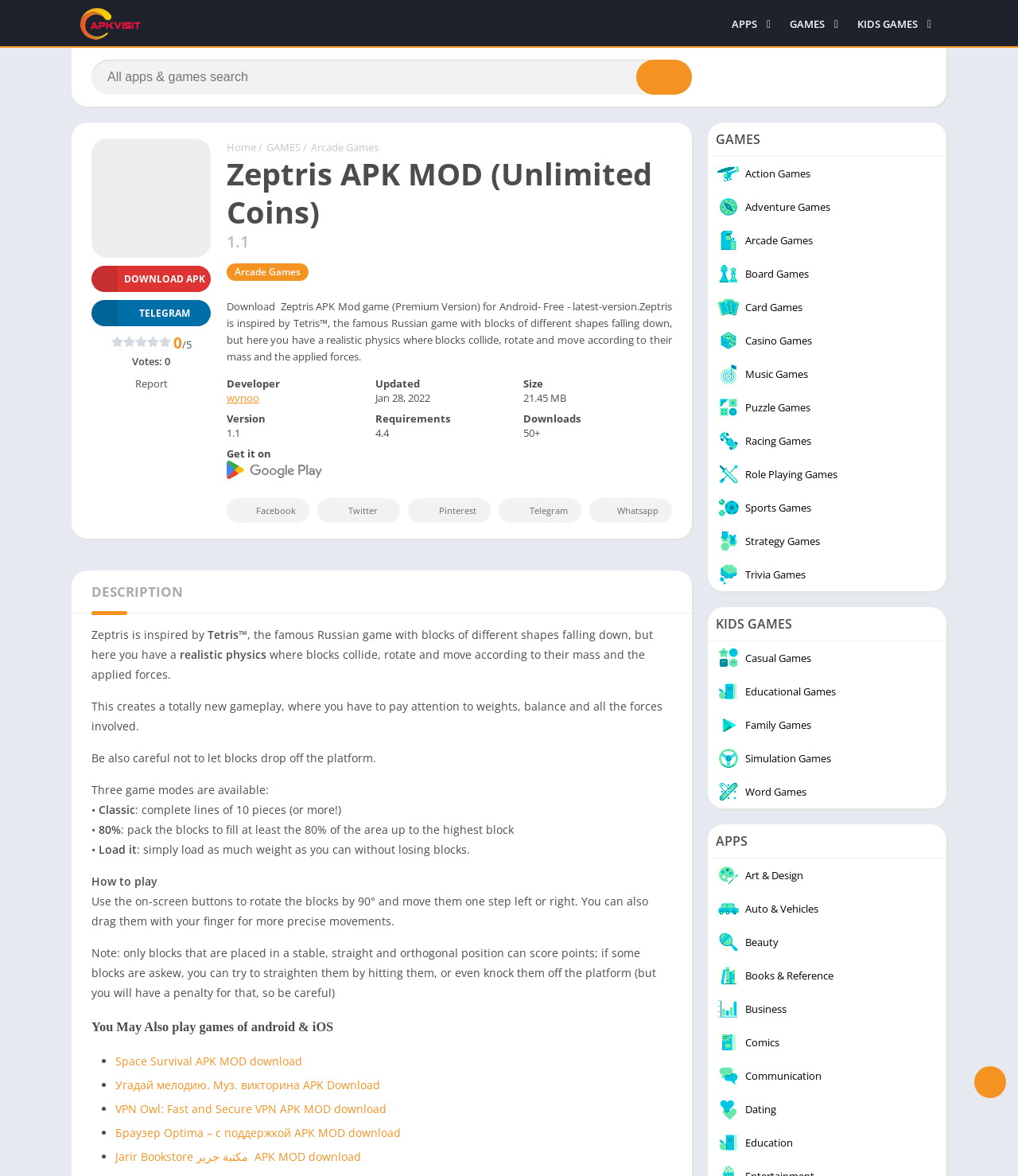Determine the bounding box coordinates for the element that should be clicked to follow this instruction: "Download Zeptris APK Mod game". The coordinates should be given as four float numbers between 0 and 1, in the format [left, top, right, bottom].

[0.09, 0.226, 0.207, 0.248]